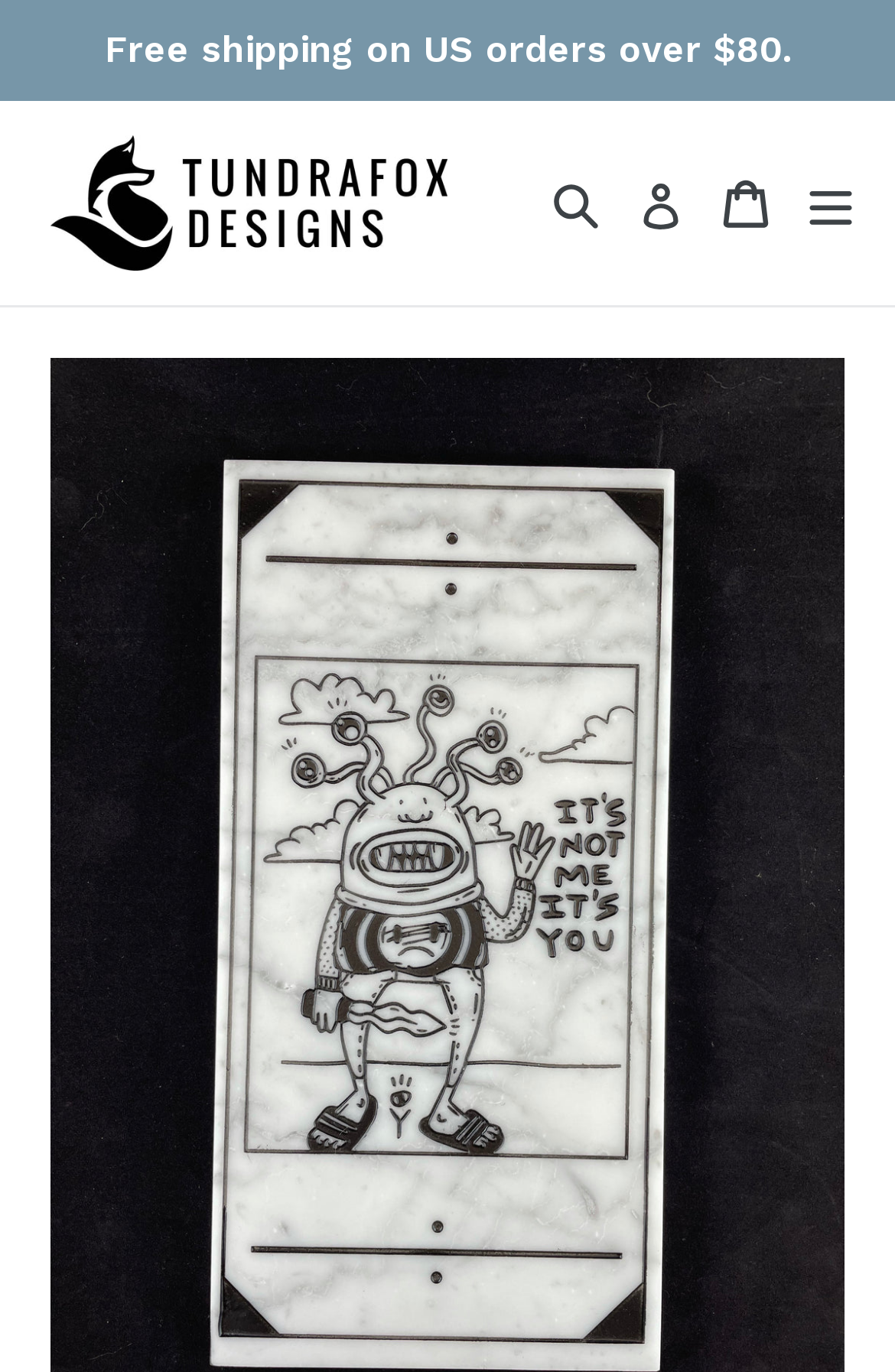Can you extract the headline from the webpage for me?

"It's Not Me. It's You." - Large Sand Carved Marble Tile